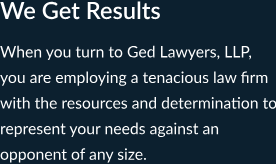What type of cases does Ged Lawyers, LLP specialize in?
Answer the question with just one word or phrase using the image.

Product liability and personal injury